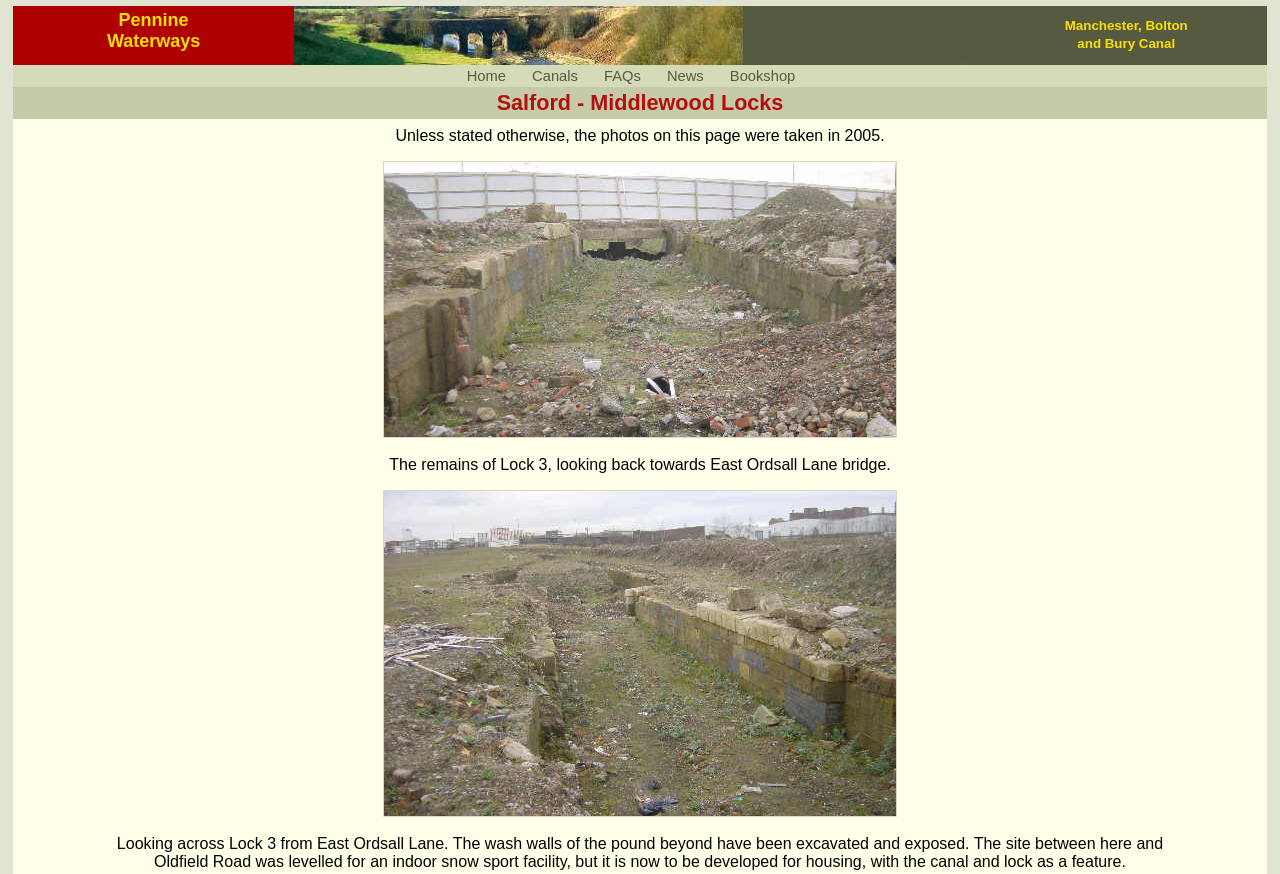What is being developed on the site between East Ordsall Lane and Oldfield Road?
Please use the image to provide a one-word or short phrase answer.

Housing